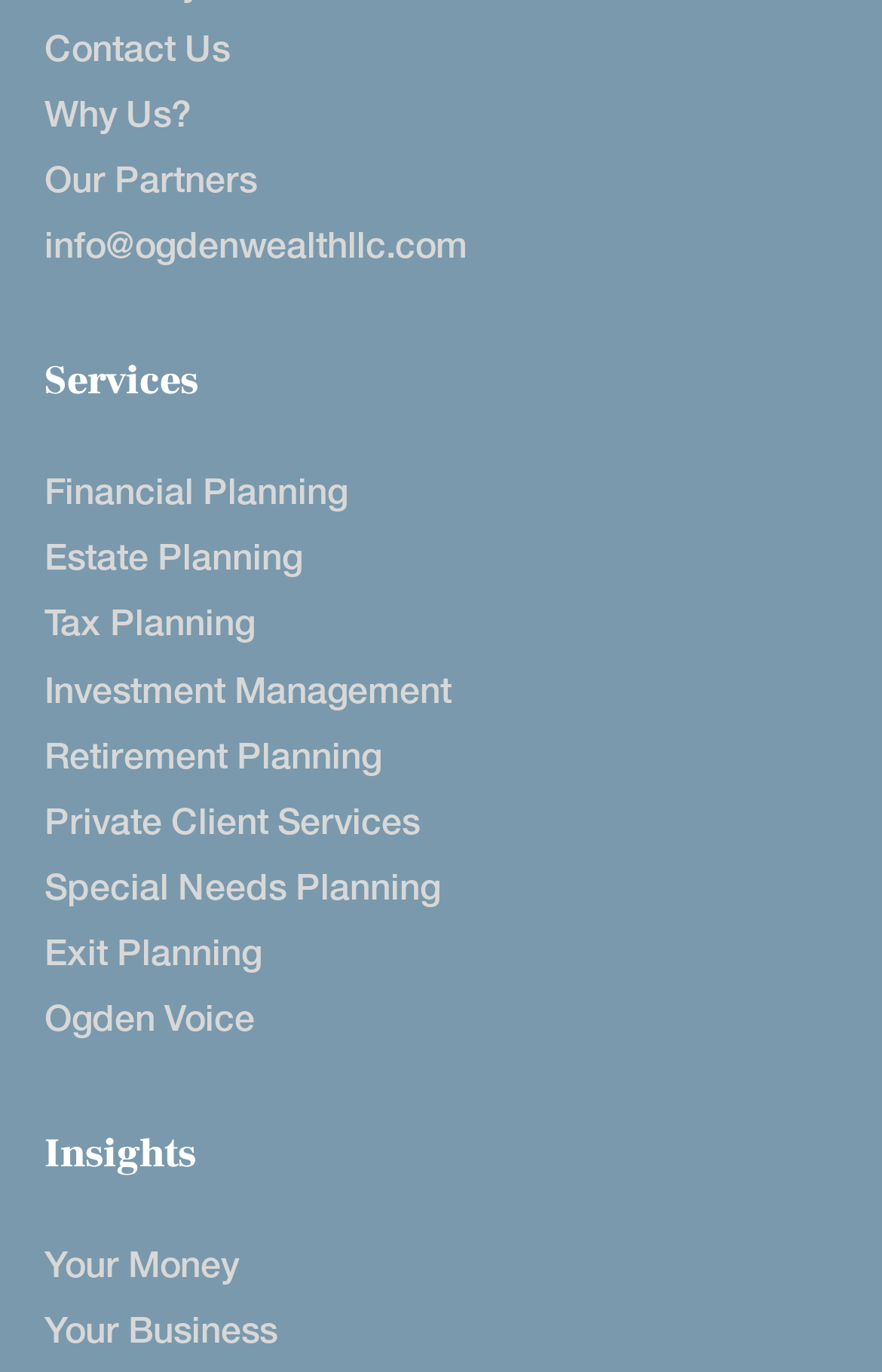Determine the bounding box coordinates for the area that needs to be clicked to fulfill this task: "Contact us". The coordinates must be given as four float numbers between 0 and 1, i.e., [left, top, right, bottom].

[0.05, 0.019, 0.26, 0.051]